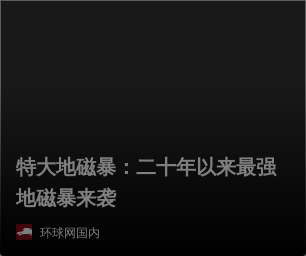What is the tone of the headline?
Please answer the question as detailed as possible.

The use of a dark background and a bold headline suggests a sense of urgency and importance, implying that the tone of the headline is urgent and attention-grabbing.